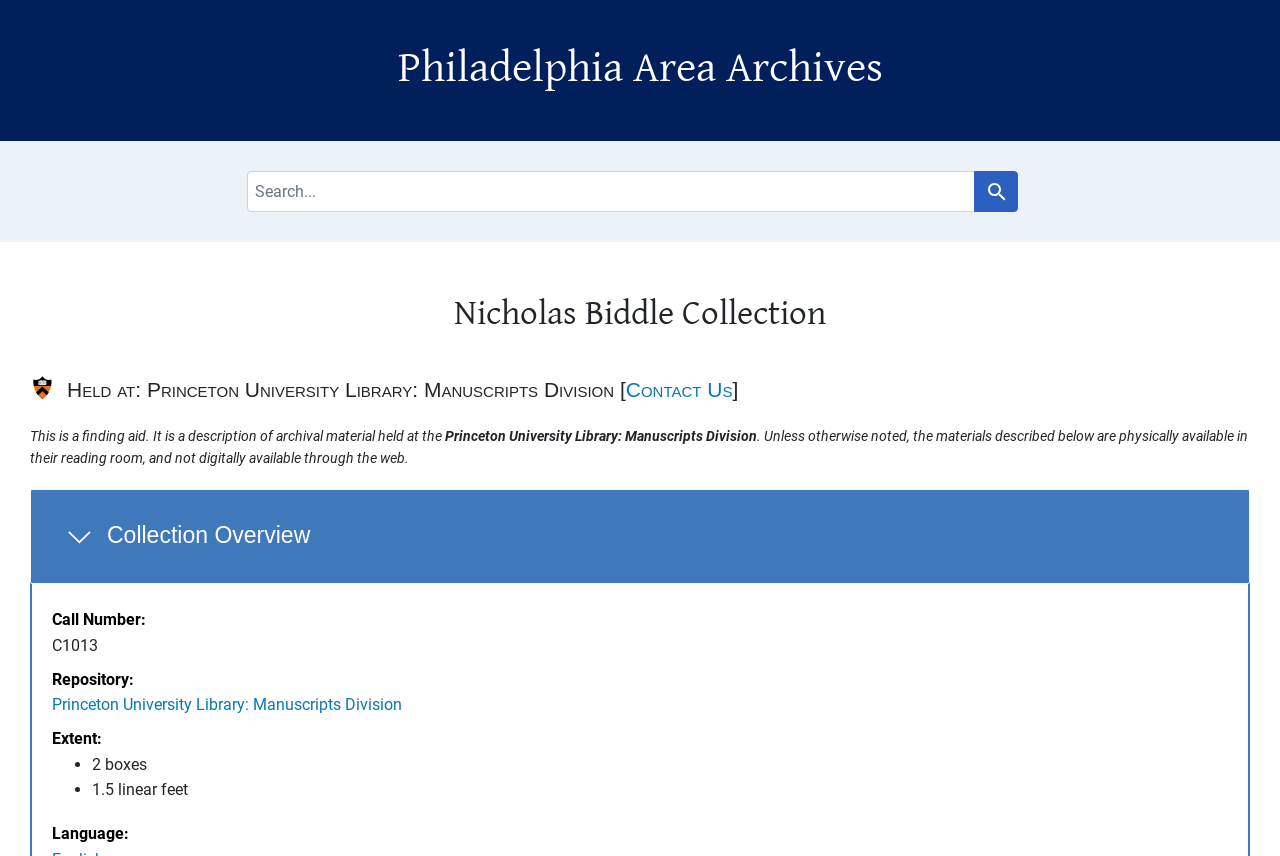Determine the bounding box coordinates of the clickable element to achieve the following action: 'Contact Us'. Provide the coordinates as four float values between 0 and 1, formatted as [left, top, right, bottom].

[0.489, 0.442, 0.572, 0.469]